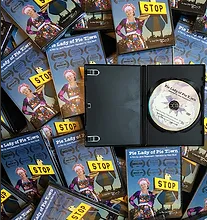What is the purpose of the 'STOP' stickers?
Give a comprehensive and detailed explanation for the question.

The 'STOP' stickers on some of the DVDs suggest that there is a promotion or limited-time offer associated with the DVD, which is likely intended to grab the attention of potential buyers and encourage them to make a purchase.